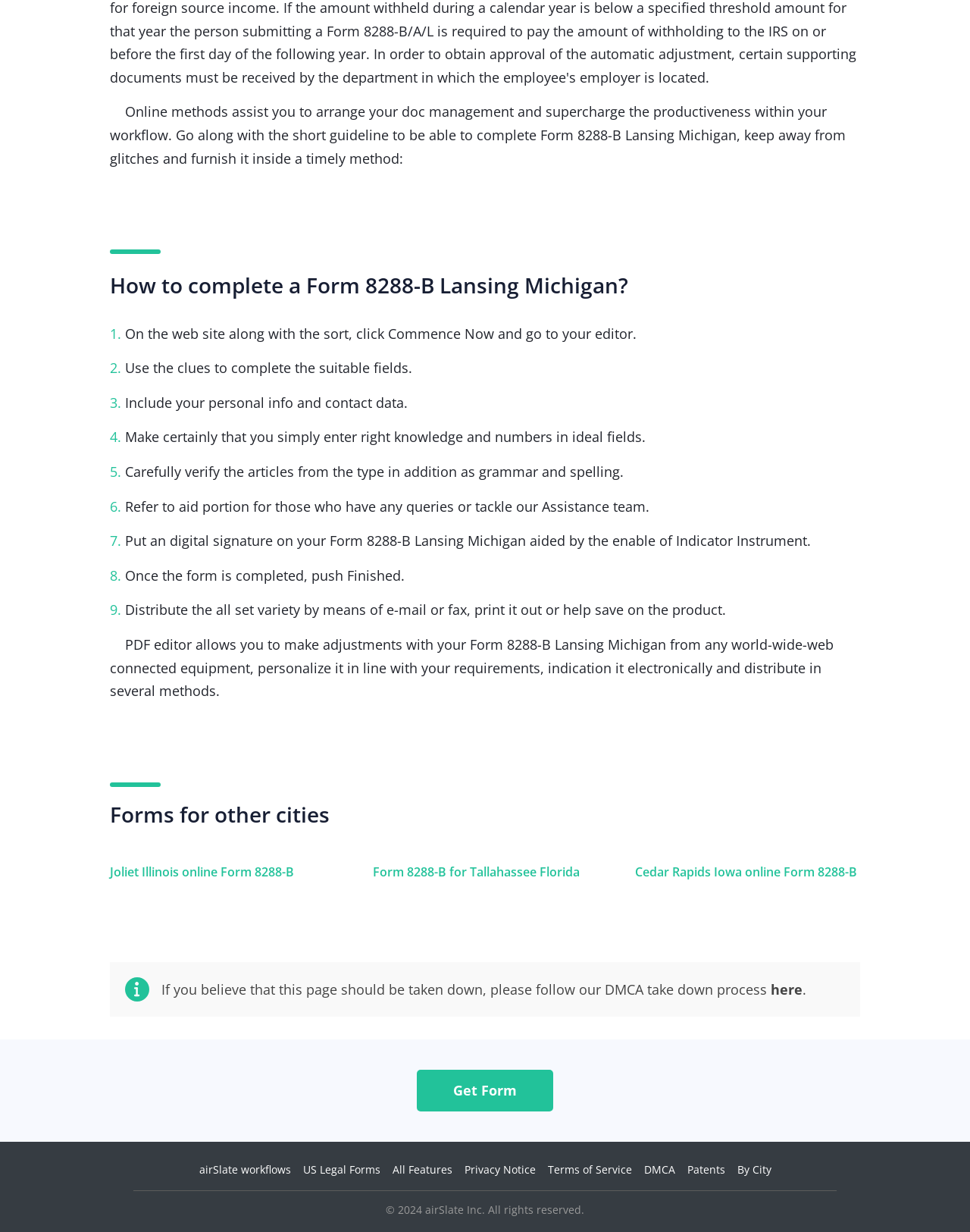Locate the bounding box coordinates of the region to be clicked to comply with the following instruction: "Click the 'Get Form' button". The coordinates must be four float numbers between 0 and 1, in the form [left, top, right, bottom].

[0.43, 0.879, 0.57, 0.892]